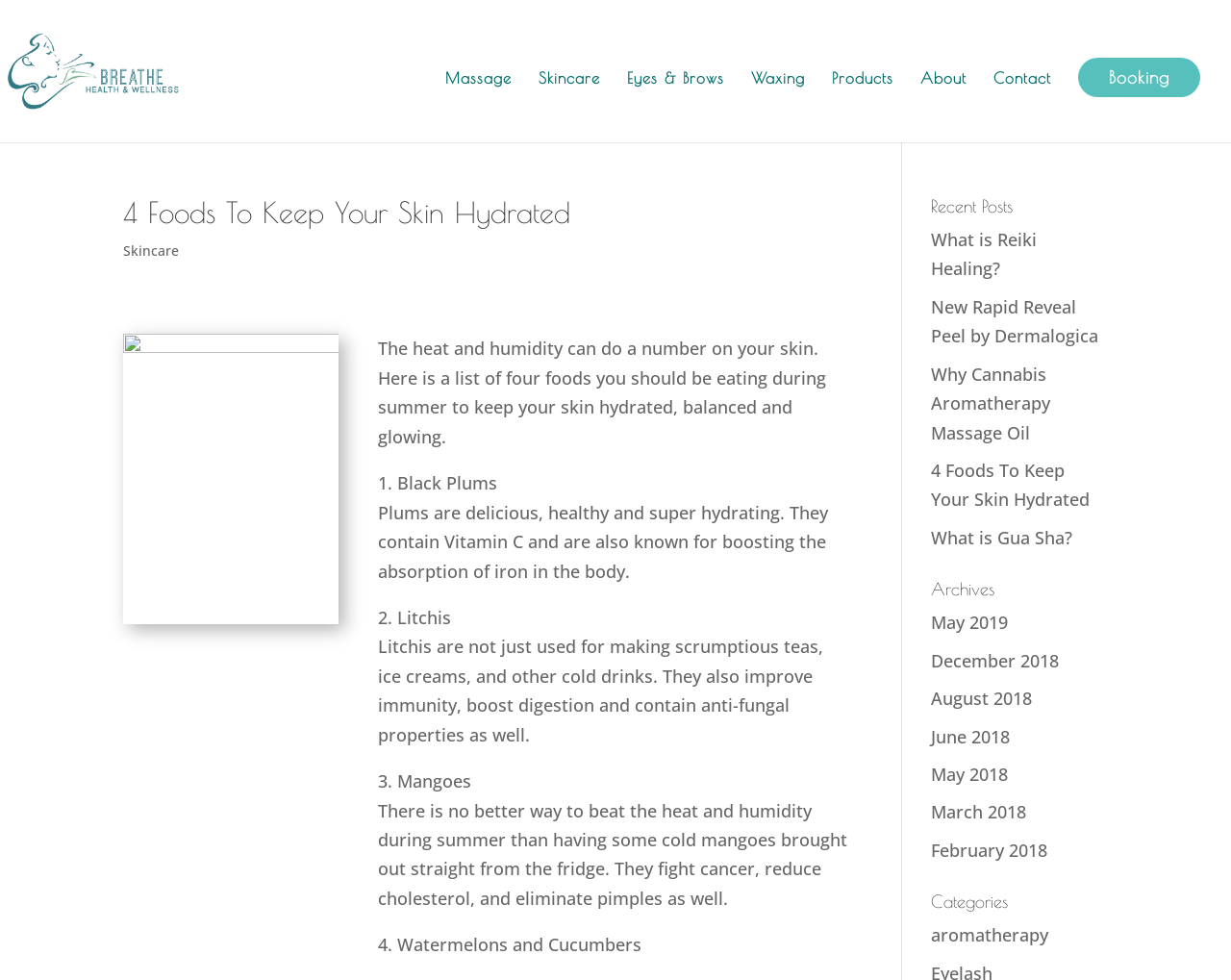Generate a thorough caption detailing the webpage content.

This webpage is about health and wellness, specifically focusing on skincare and hydration. At the top, there is a logo of "Breathe Health & Wellness" accompanied by a link to the website's homepage. Below the logo, there are several links to different sections of the website, including "Massage", "Skincare", "Eyes & Brows", "Waxing", "Products", "About", "Contact", and "Booking".

The main content of the webpage is an article titled "4 Foods To Keep Your Skin Hydrated". The article is divided into four sections, each describing a different food that can help keep skin hydrated during the summer. The foods mentioned are black plums, litchis, mangoes, and watermelons and cucumbers. Each section provides a brief description of the food and its benefits for skin health.

To the right of the article, there are three sections: "Recent Posts", "Archives", and "Categories". The "Recent Posts" section lists several links to recent articles on the website, including "What is Reiki Healing?", "New Rapid Reveal Peel by Dermalogica", and "Why Cannabis Aromatherapy Massage Oil". The "Archives" section lists links to articles from different months, ranging from May 2019 to February 2018. The "Categories" section lists a single link to the "aromatherapy" category.

Overall, the webpage is well-organized and easy to navigate, with clear headings and concise text. The article provides useful information on how to keep skin hydrated during the summer, and the links to other sections of the website make it easy to explore related topics.